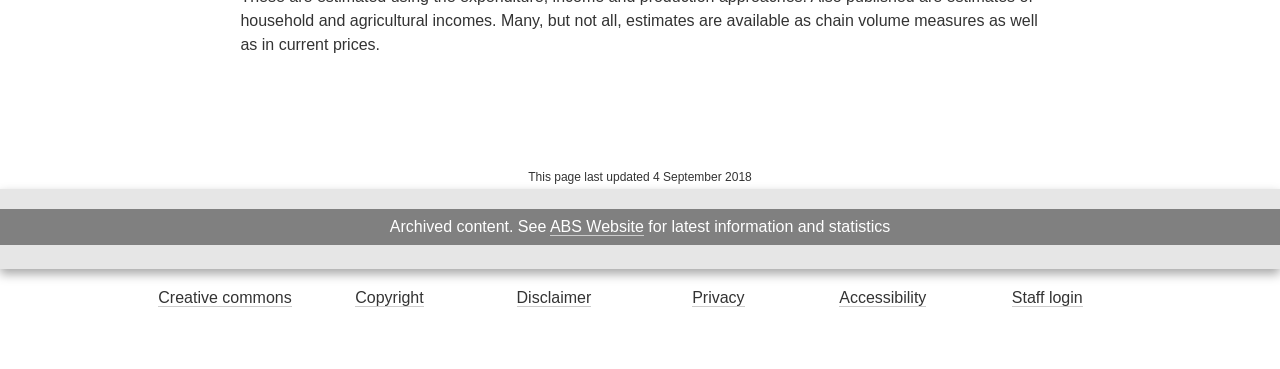Answer the following query concisely with a single word or phrase:
What type of content is this webpage?

Archived content